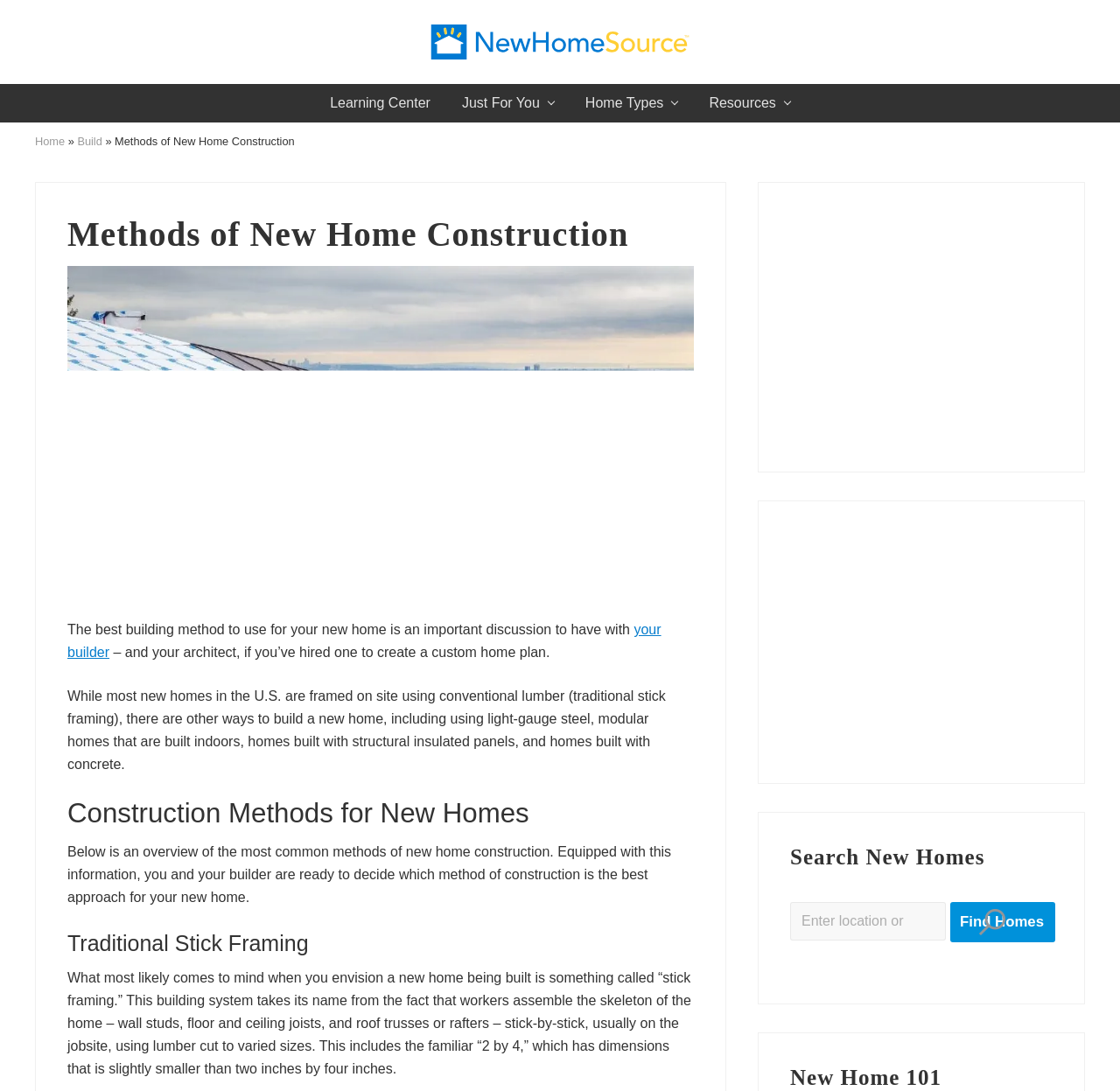Identify the bounding box coordinates of the area you need to click to perform the following instruction: "Click on the 'NewHomeSource' link".

[0.383, 0.022, 0.617, 0.054]